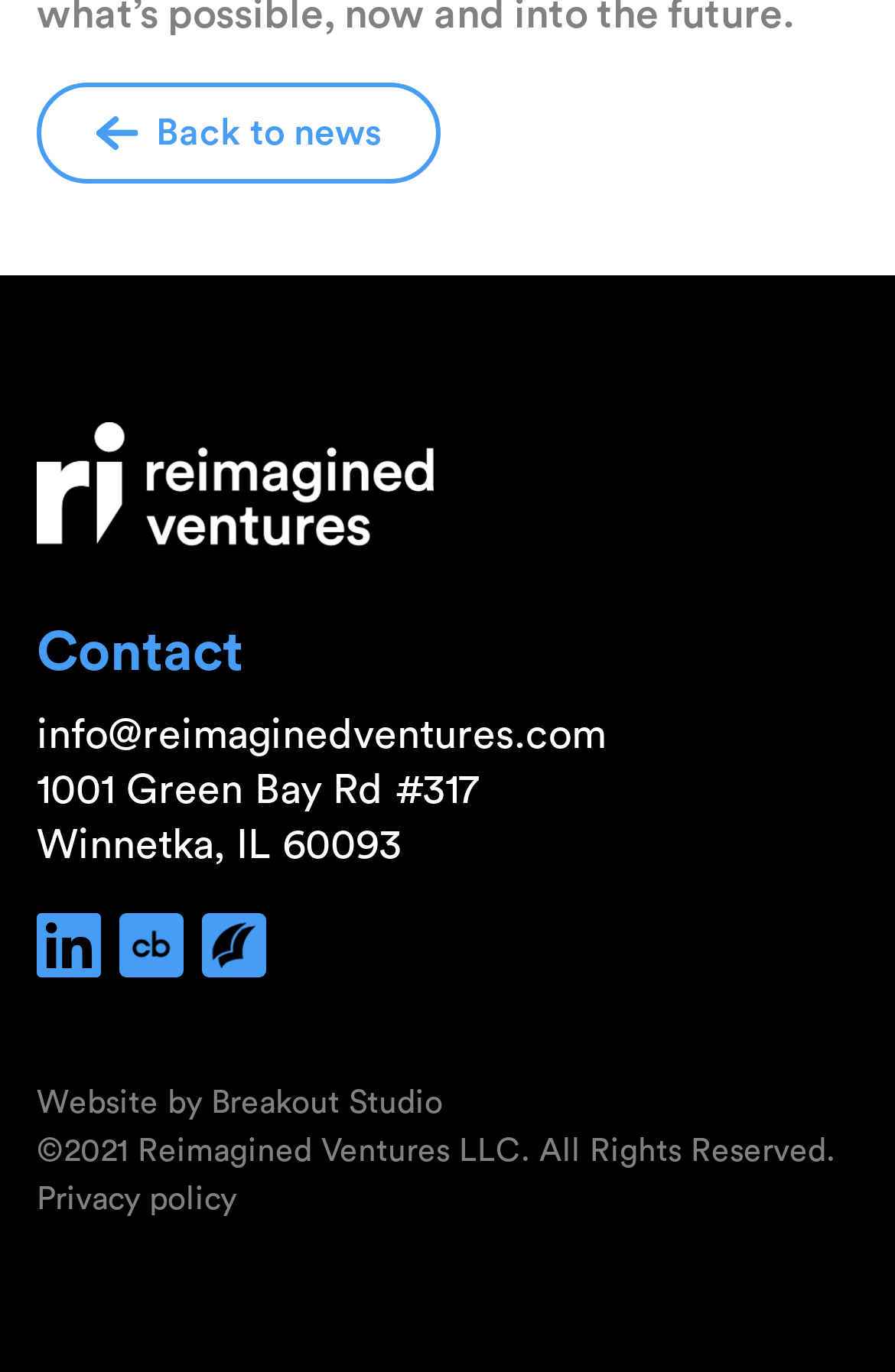What is the company's email address?
Based on the screenshot, give a detailed explanation to answer the question.

I found the company's email address by looking at the contact information section, where I saw a link with the text 'info@reimaginedventures.com'.